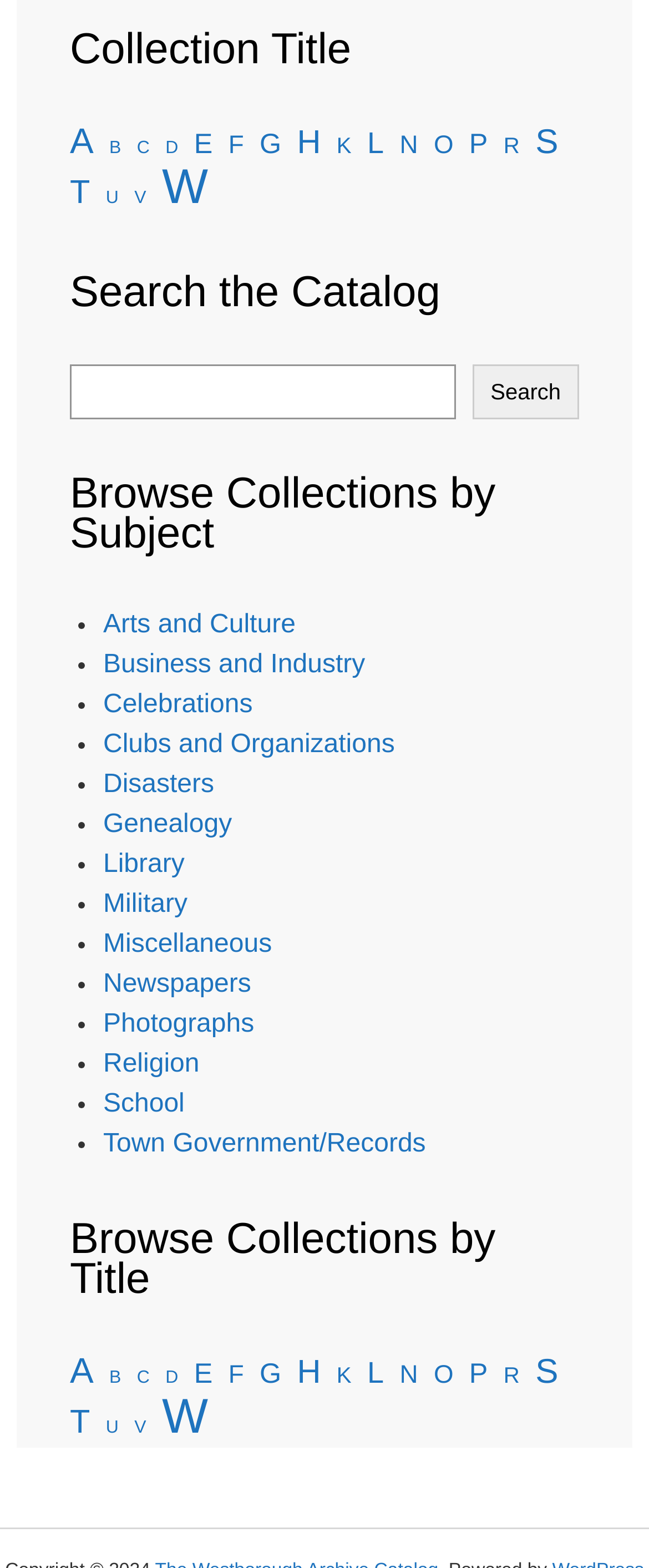Please study the image and answer the question comprehensively:
What is the function of the search box?

The search box is located under the 'Search the Catalog' heading, and it allows users to input keywords or phrases to search the catalog.